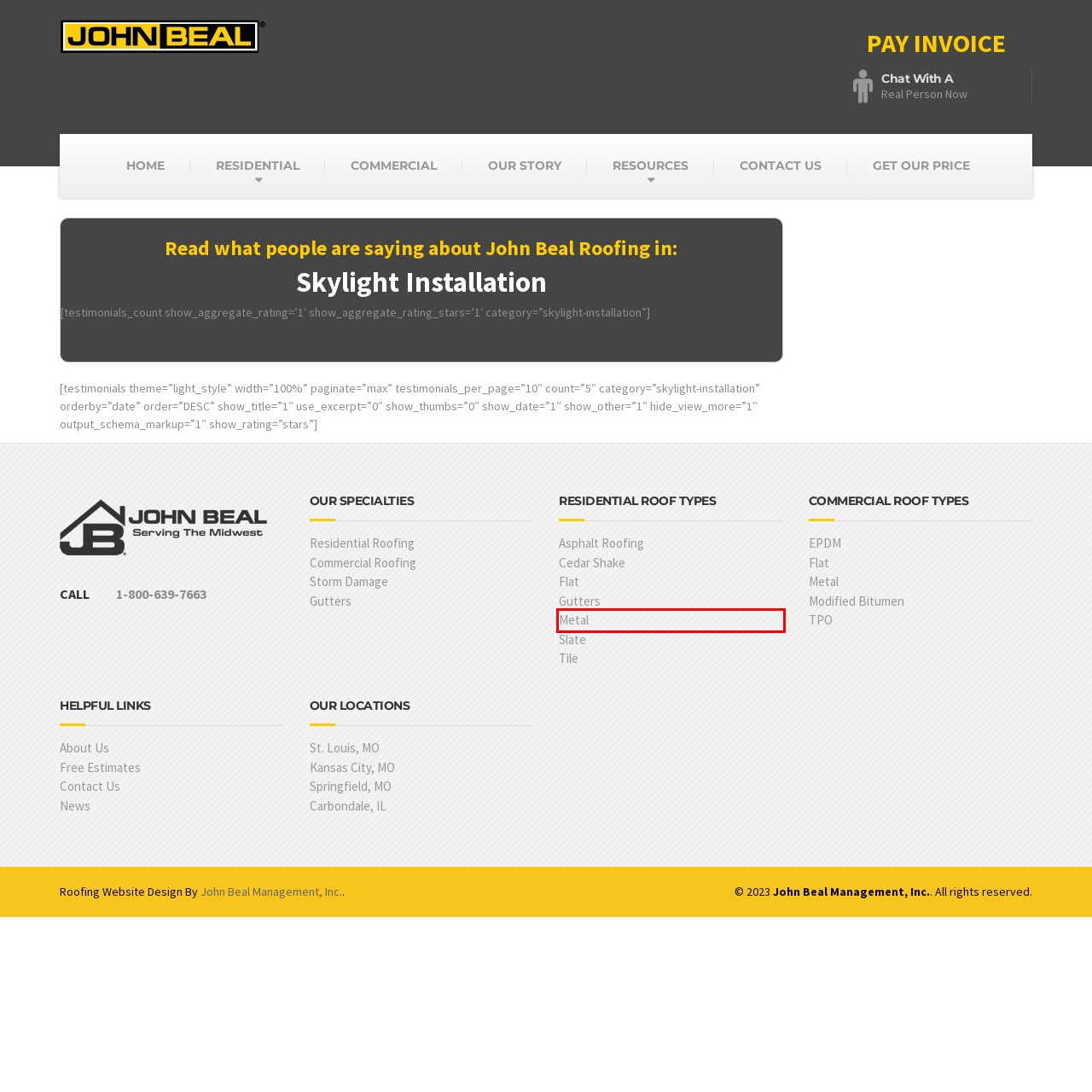Examine the screenshot of a webpage with a red bounding box around a specific UI element. Identify which webpage description best matches the new webpage that appears after clicking the element in the red bounding box. Here are the candidates:
A. Residential Roofing Contractor
B. Contact John Beal Roofing Office Today - John Beal Roofing
C. Gutters
D. Leading Roofing Contractors St Louis - John Beal Roofing
E. Modified Bitumen Roofing Contractor
F. Roofing Carbondale | John Beal Roofing | Roofing Contractors Carbondale
G. Free Estimate - John Beal Roofing - Roof Repair & Replacement
H. Residential Metal Roofing Installation

H